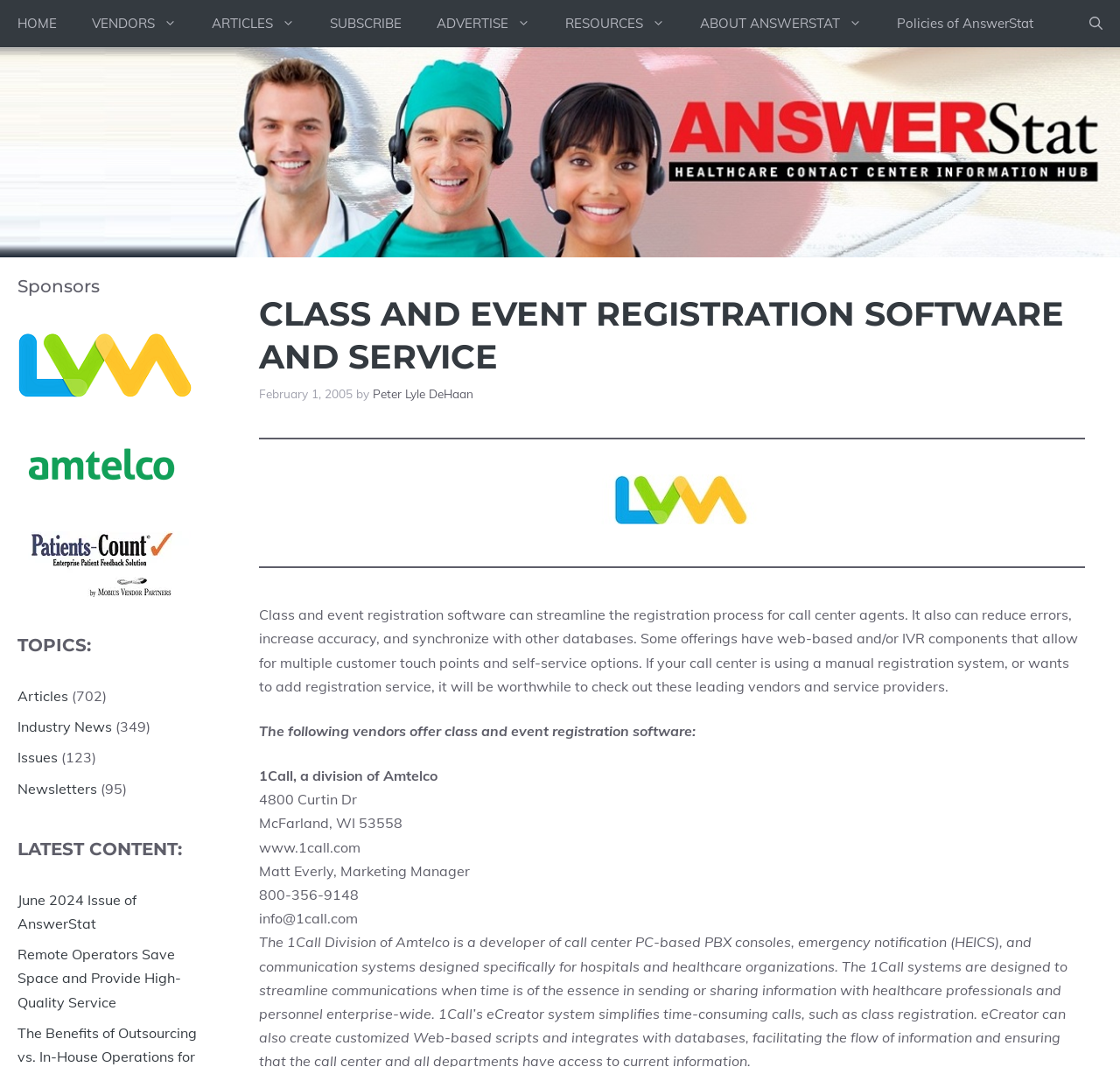Answer this question using a single word or a brief phrase:
What is the date mentioned in the article?

February 1, 2005